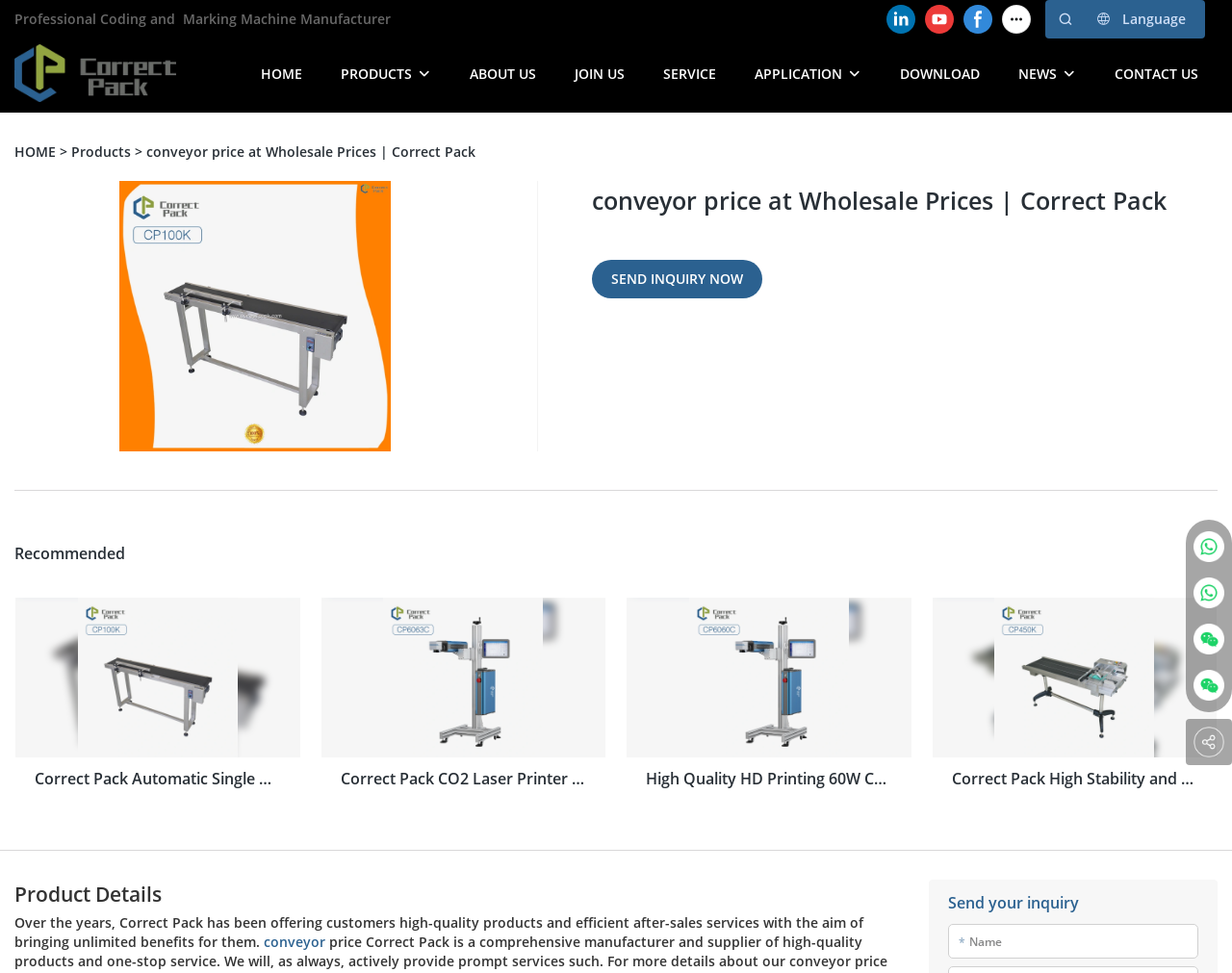Identify the bounding box coordinates for the region of the element that should be clicked to carry out the instruction: "Click the Facebook link". The bounding box coordinates should be four float numbers between 0 and 1, i.e., [left, top, right, bottom].

None